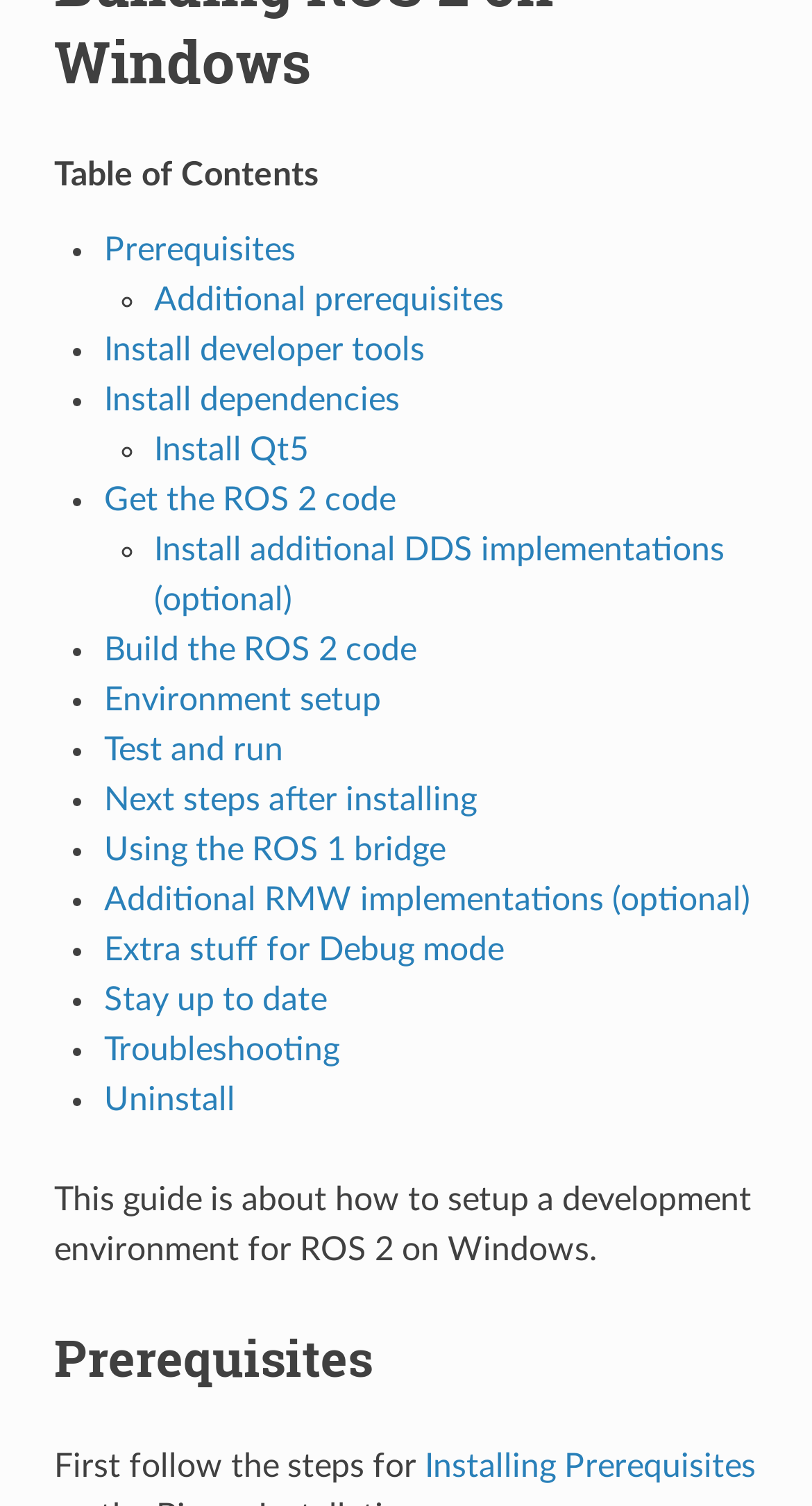Calculate the bounding box coordinates of the UI element given the description: "Additional RMW implementations (optional)".

[0.128, 0.586, 0.923, 0.608]